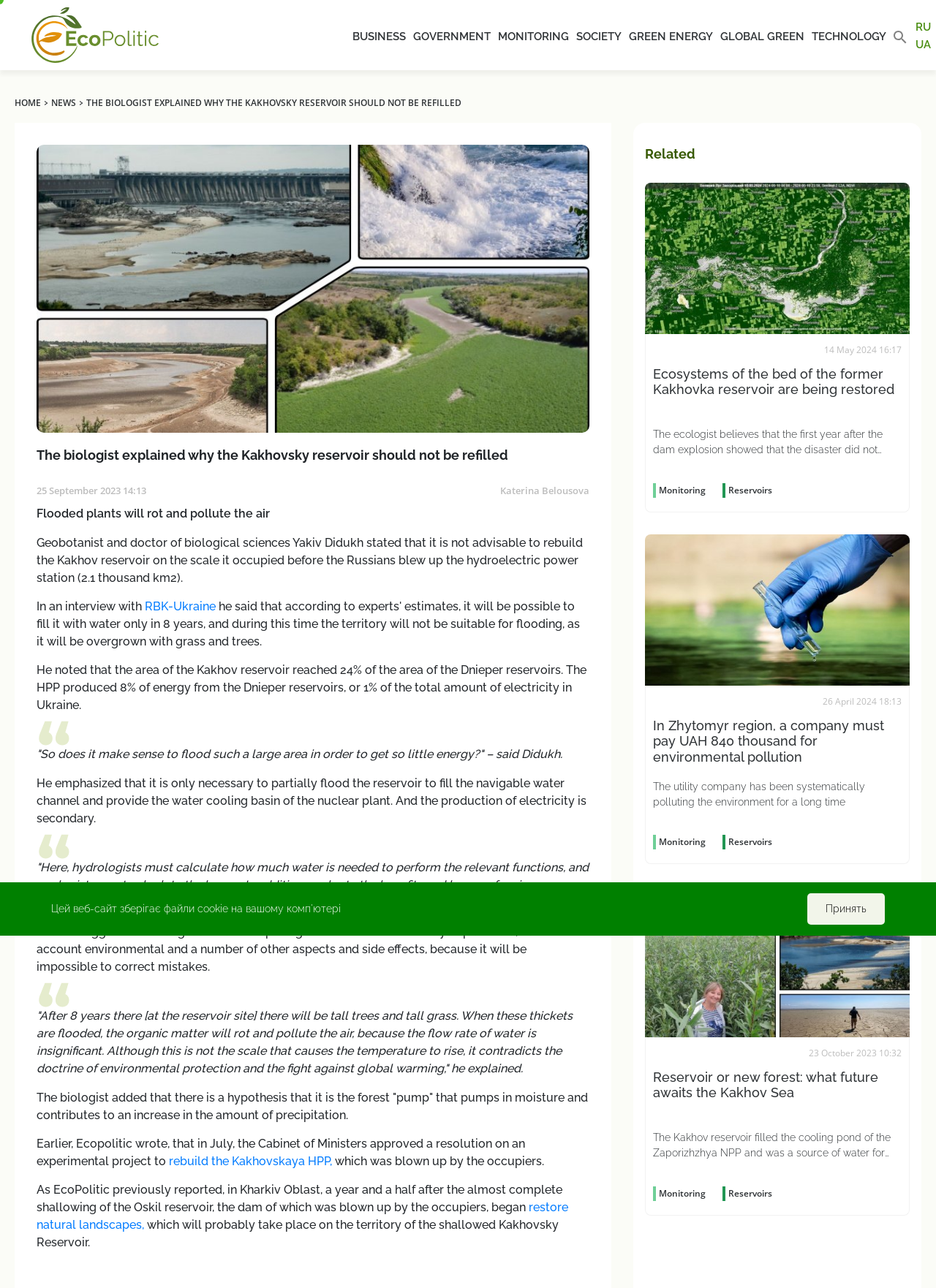Answer the question with a single word or phrase: 
What will happen to the organic matter when the thickets are flooded?

It will rot and pollute the air